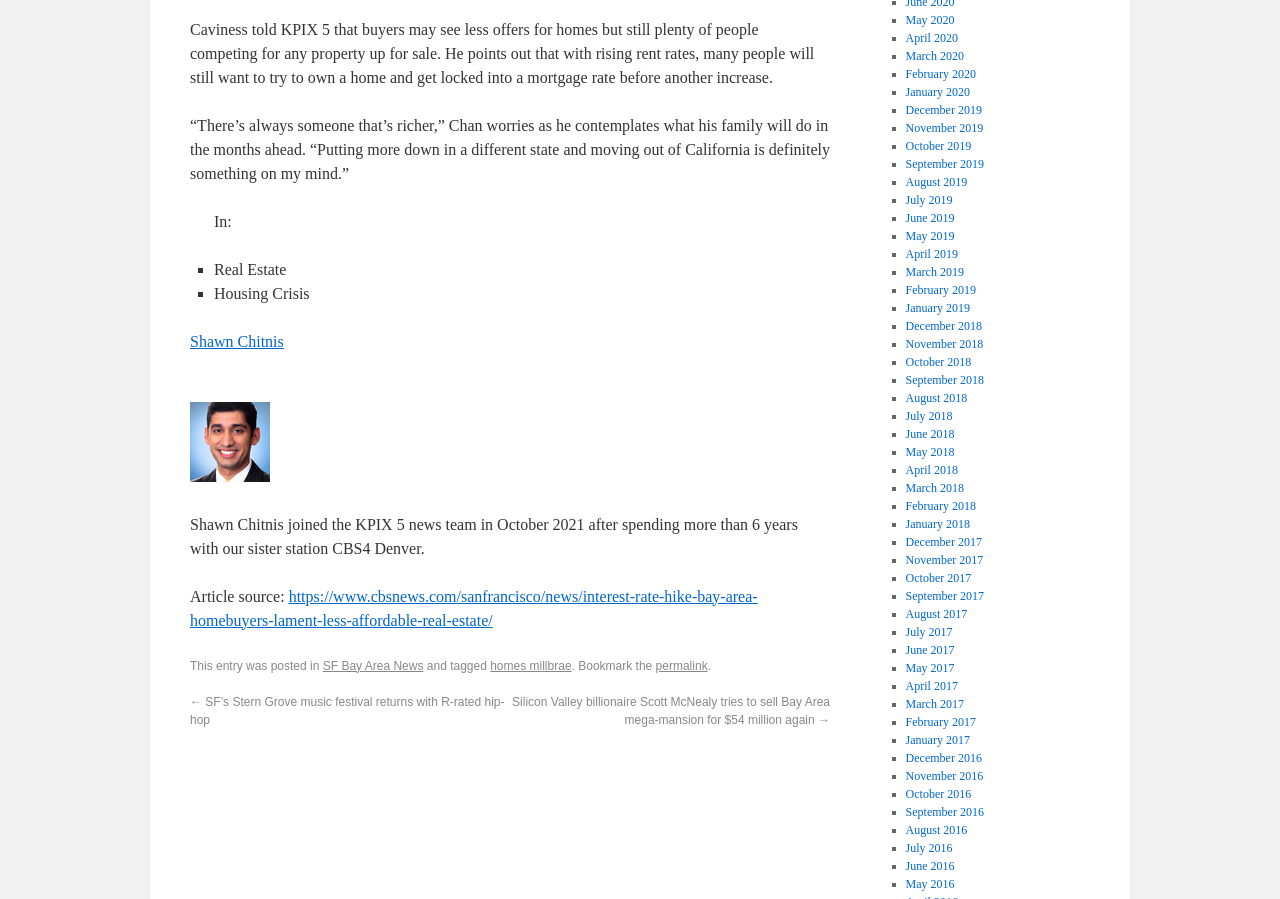Please find the bounding box coordinates of the clickable region needed to complete the following instruction: "Read the previous news about SF’s Stern Grove music festival". The bounding box coordinates must consist of four float numbers between 0 and 1, i.e., [left, top, right, bottom].

[0.148, 0.773, 0.394, 0.808]